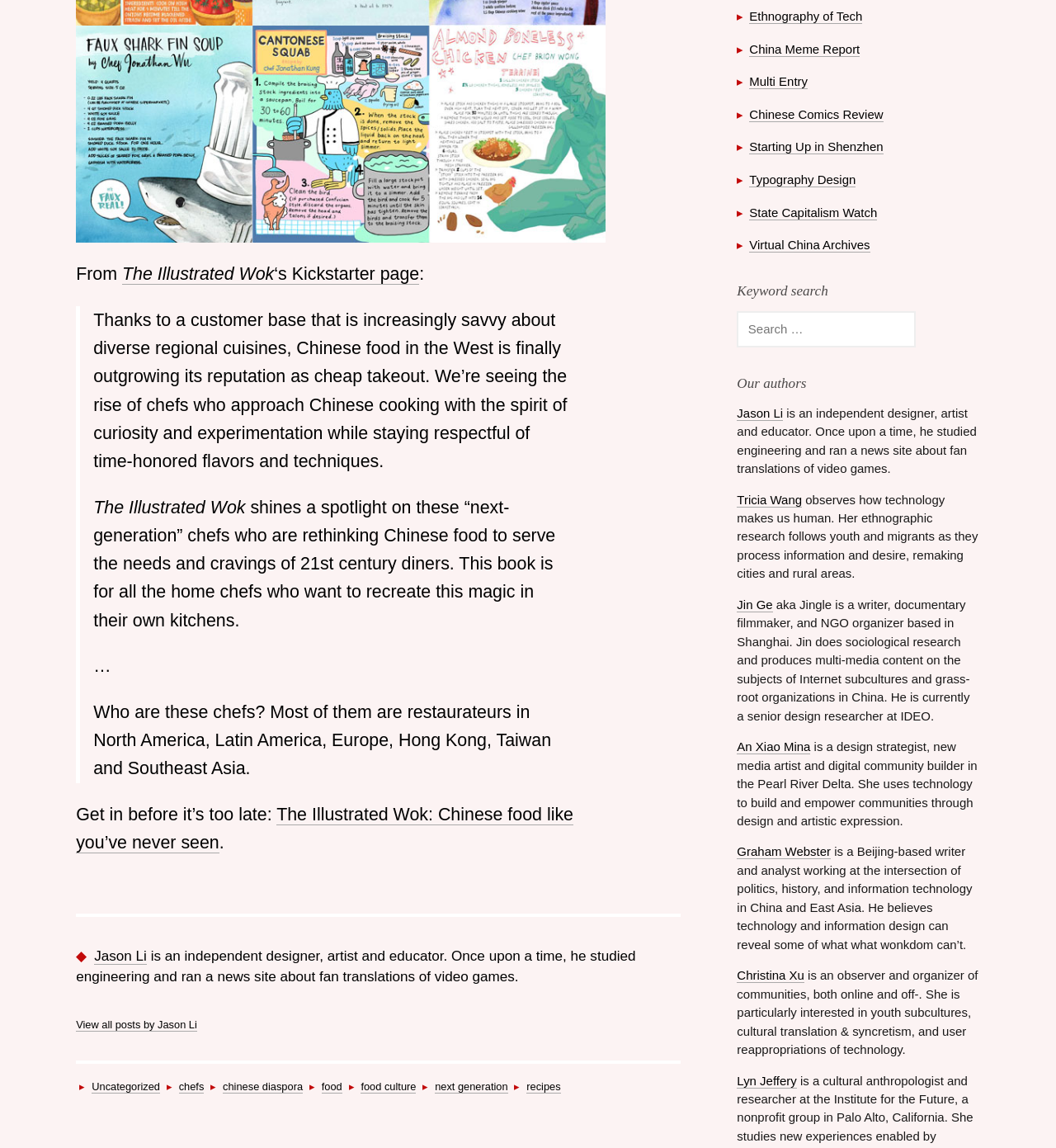Identify the bounding box of the HTML element described as: "Library Jobs".

None